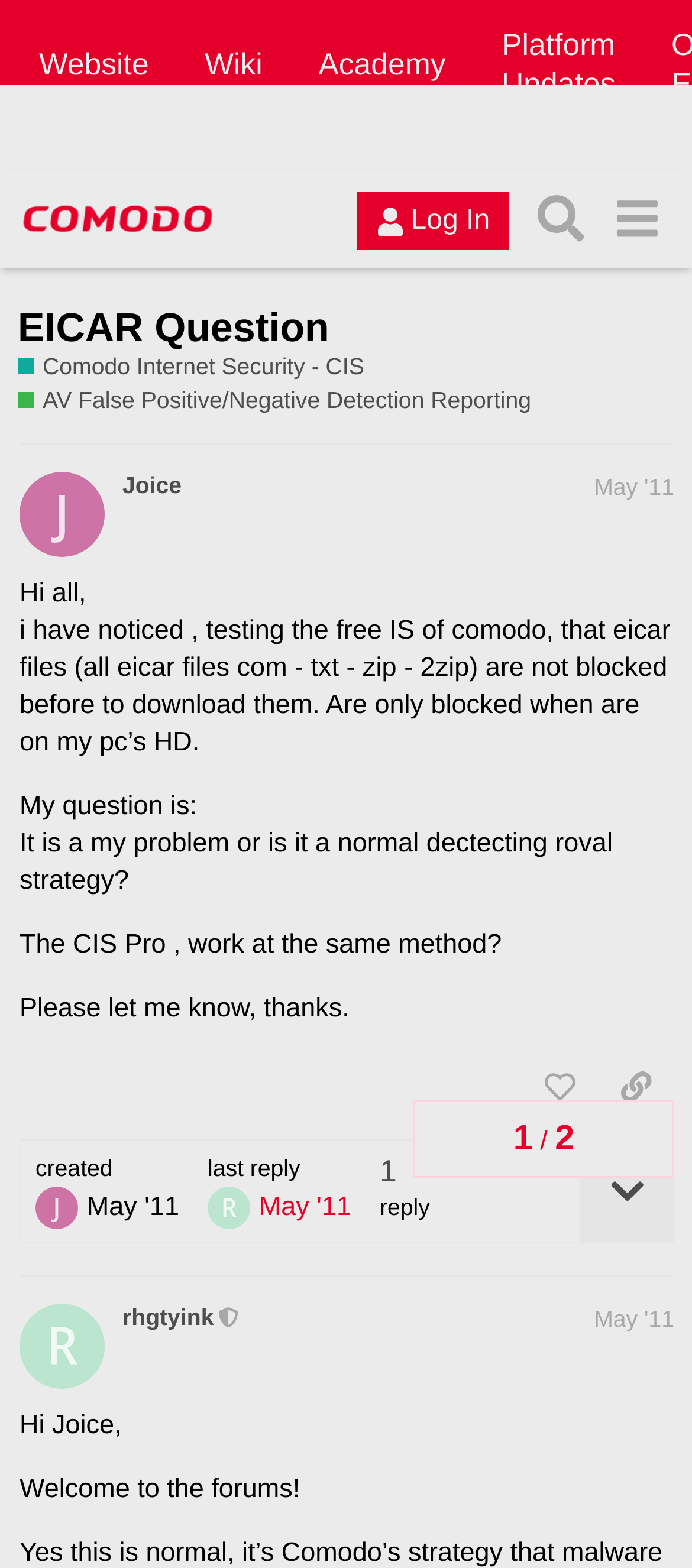Answer with a single word or phrase: 
What is the user's request at the end of the post?

Please let me know